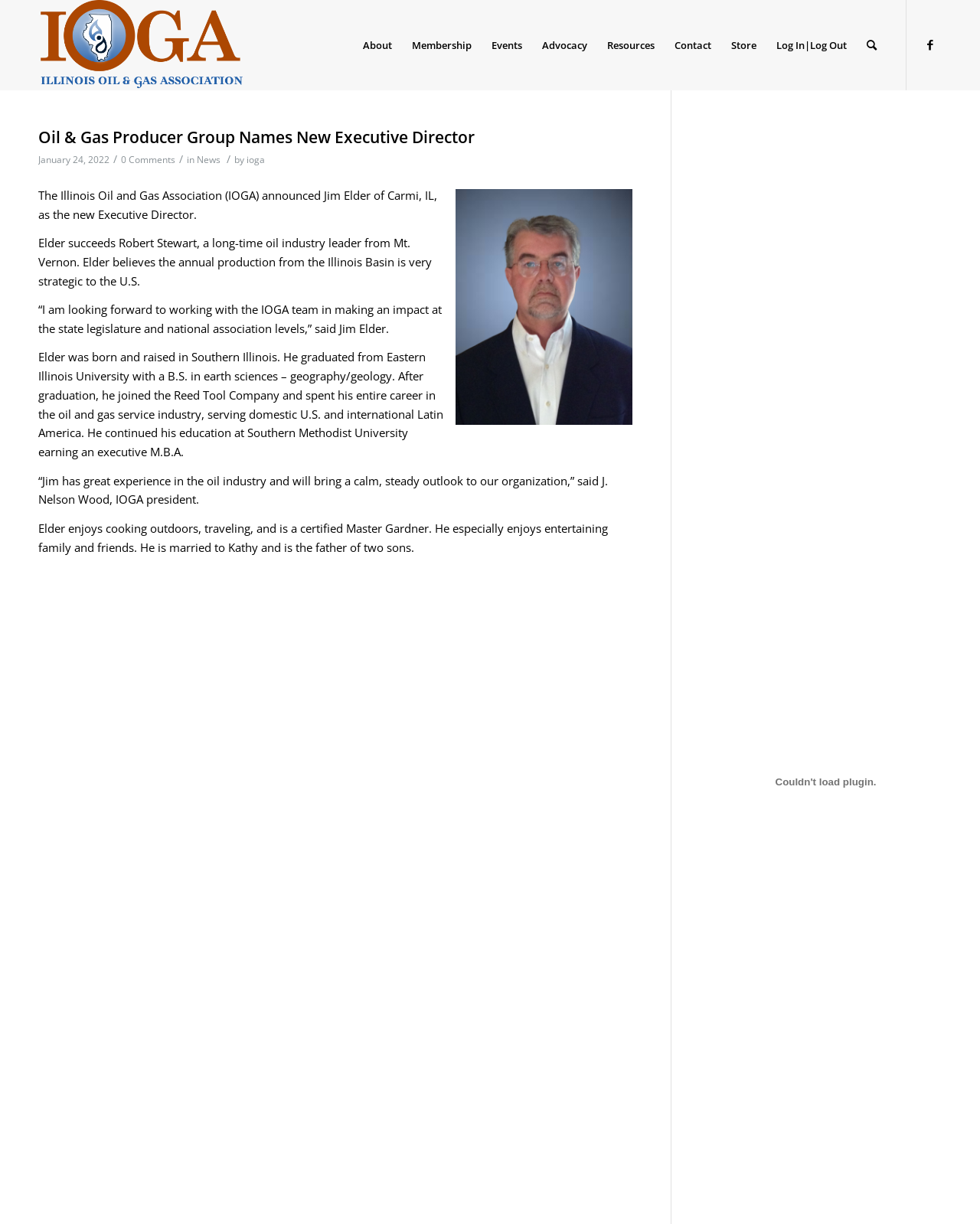Using the description "About", predict the bounding box of the relevant HTML element.

[0.36, 0.0, 0.41, 0.074]